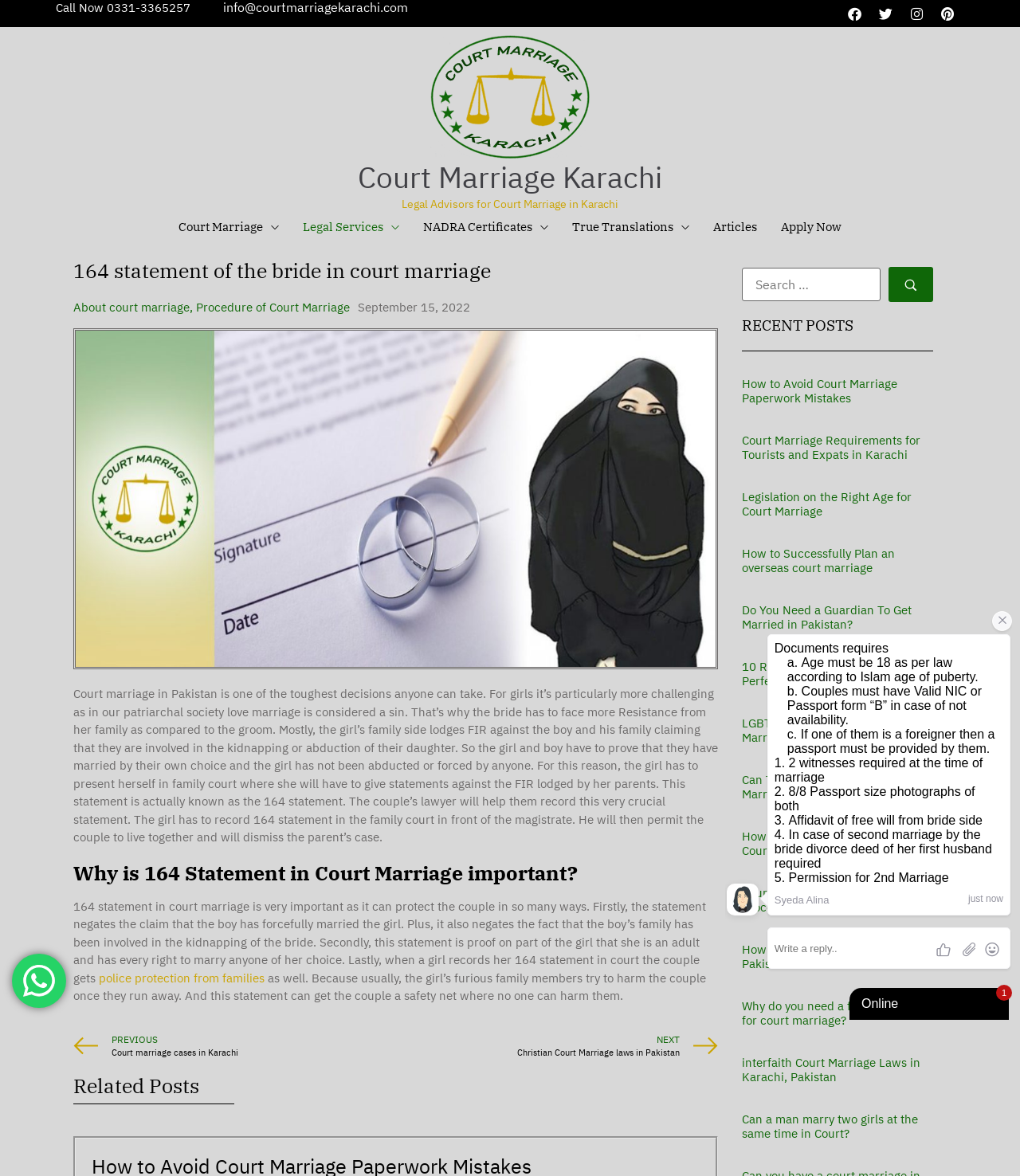What is the benefit of recording the 164 statement in court?
Answer with a single word or phrase, using the screenshot for reference.

Police protection